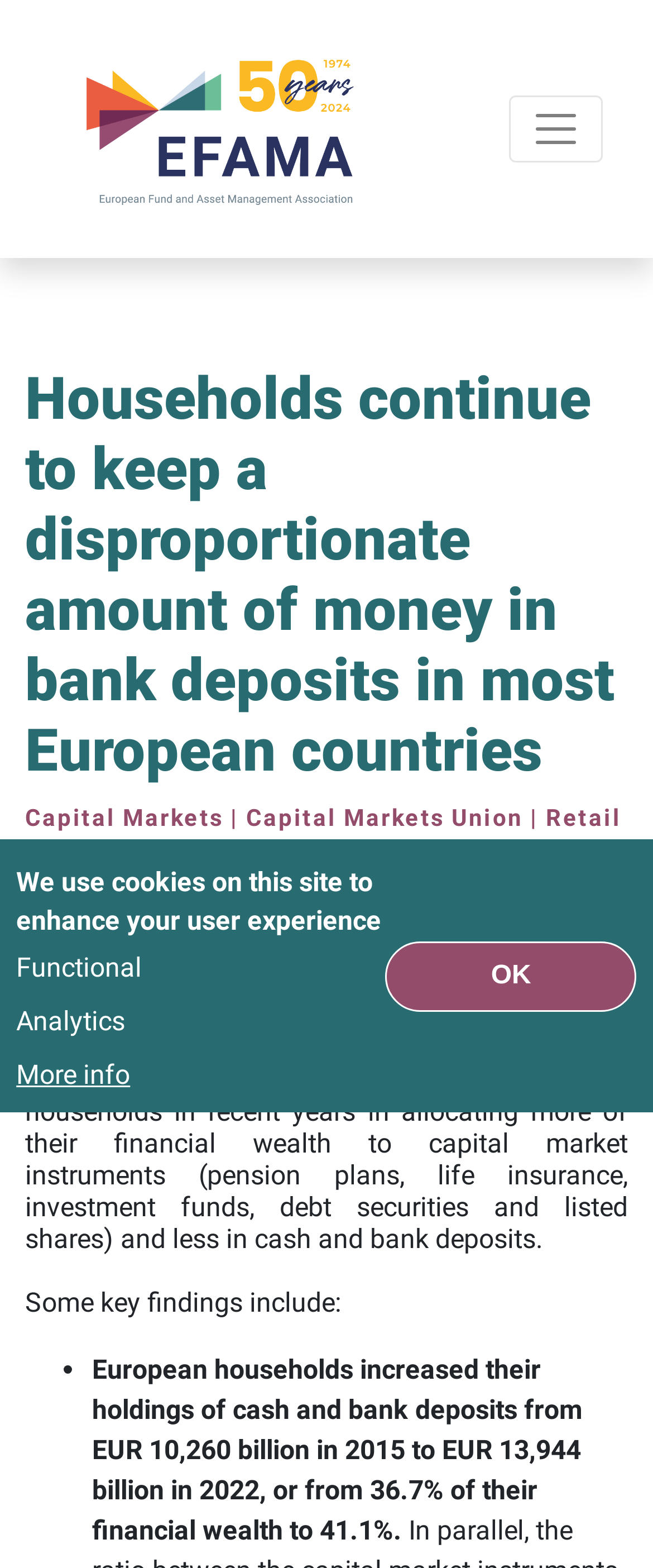What is the title or heading displayed on the webpage?

Households continue to keep a disproportionate amount of money in bank deposits in most European countries